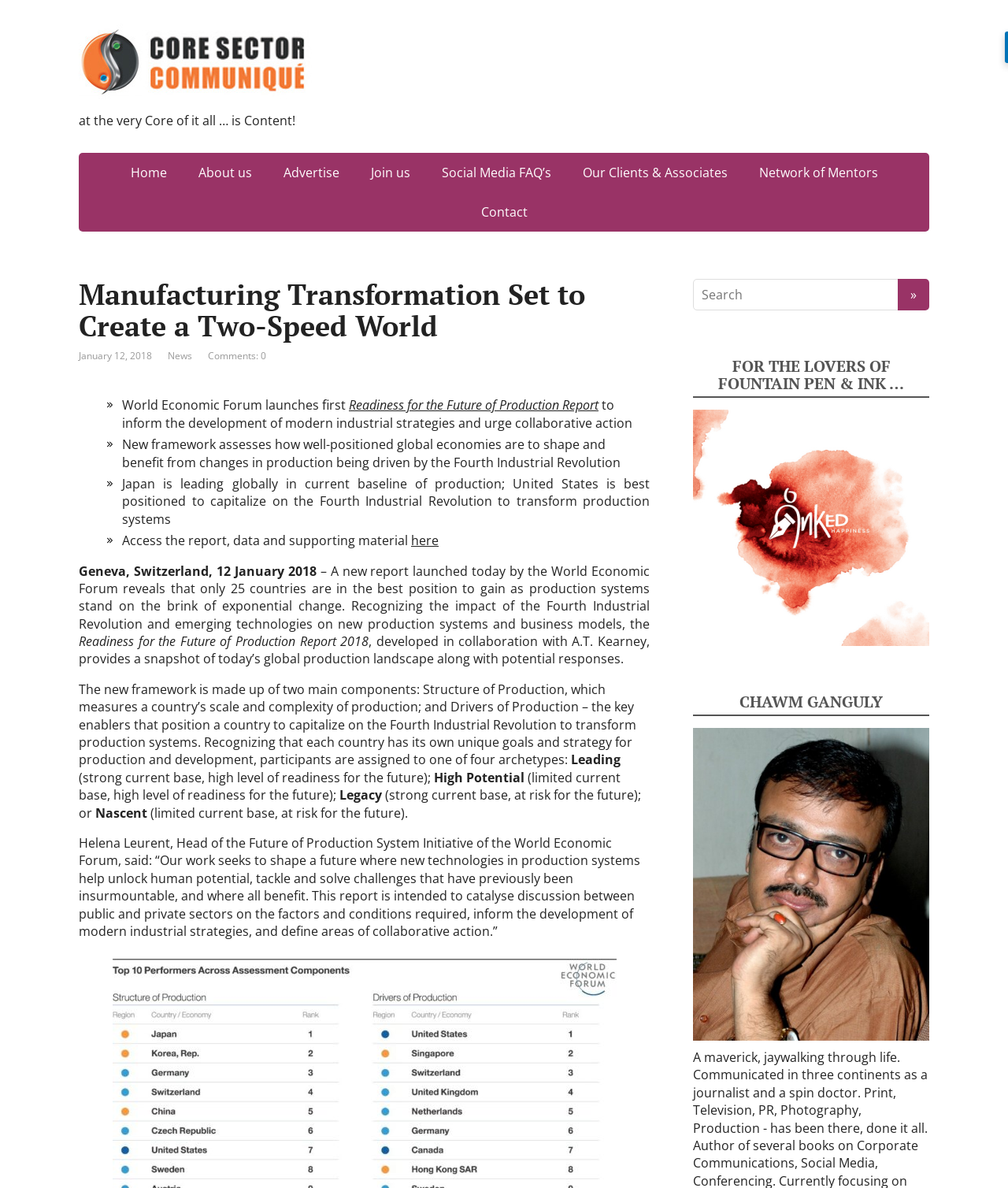Provide a one-word or short-phrase response to the question:
What is the name of the initiative led by Helena Leurent?

Future of Production System Initiative